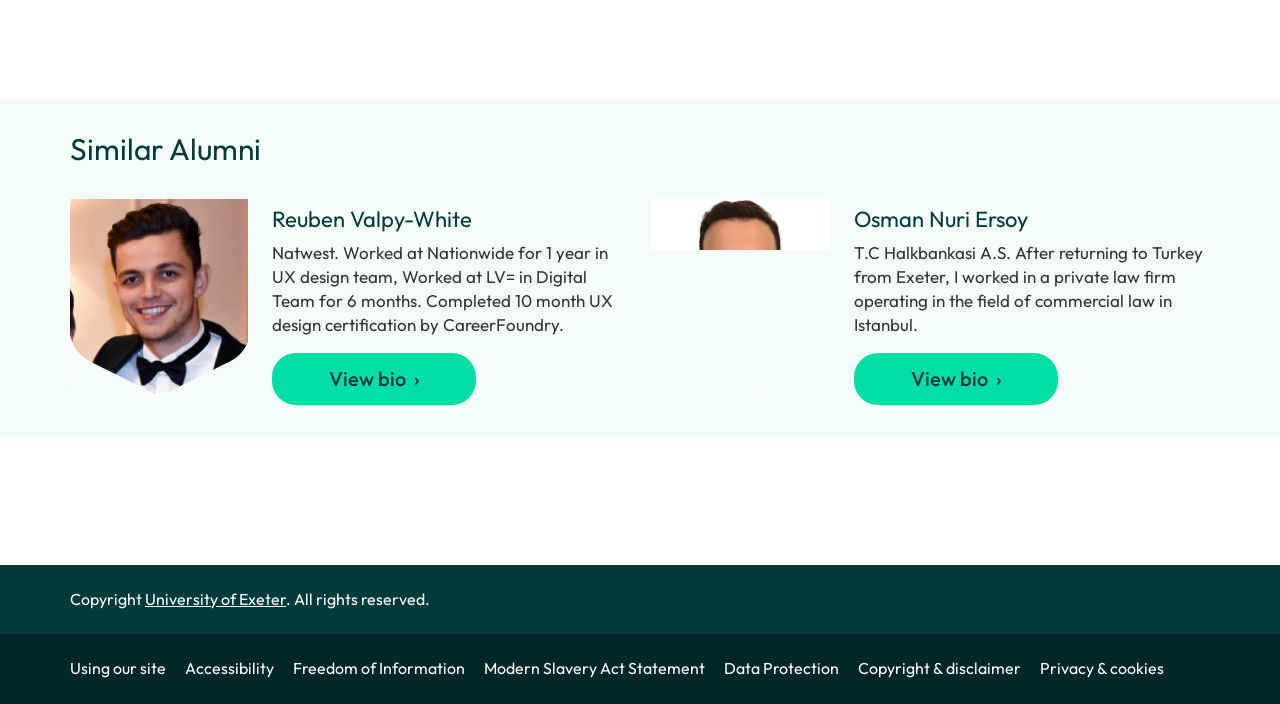Identify the bounding box for the given UI element using the description provided. Coordinates should be in the format (top-left x, top-left y, bottom-right x, bottom-right y) and must be between 0 and 1. Here is the description: Copyright & disclaimer

[0.67, 0.935, 0.81, 0.963]